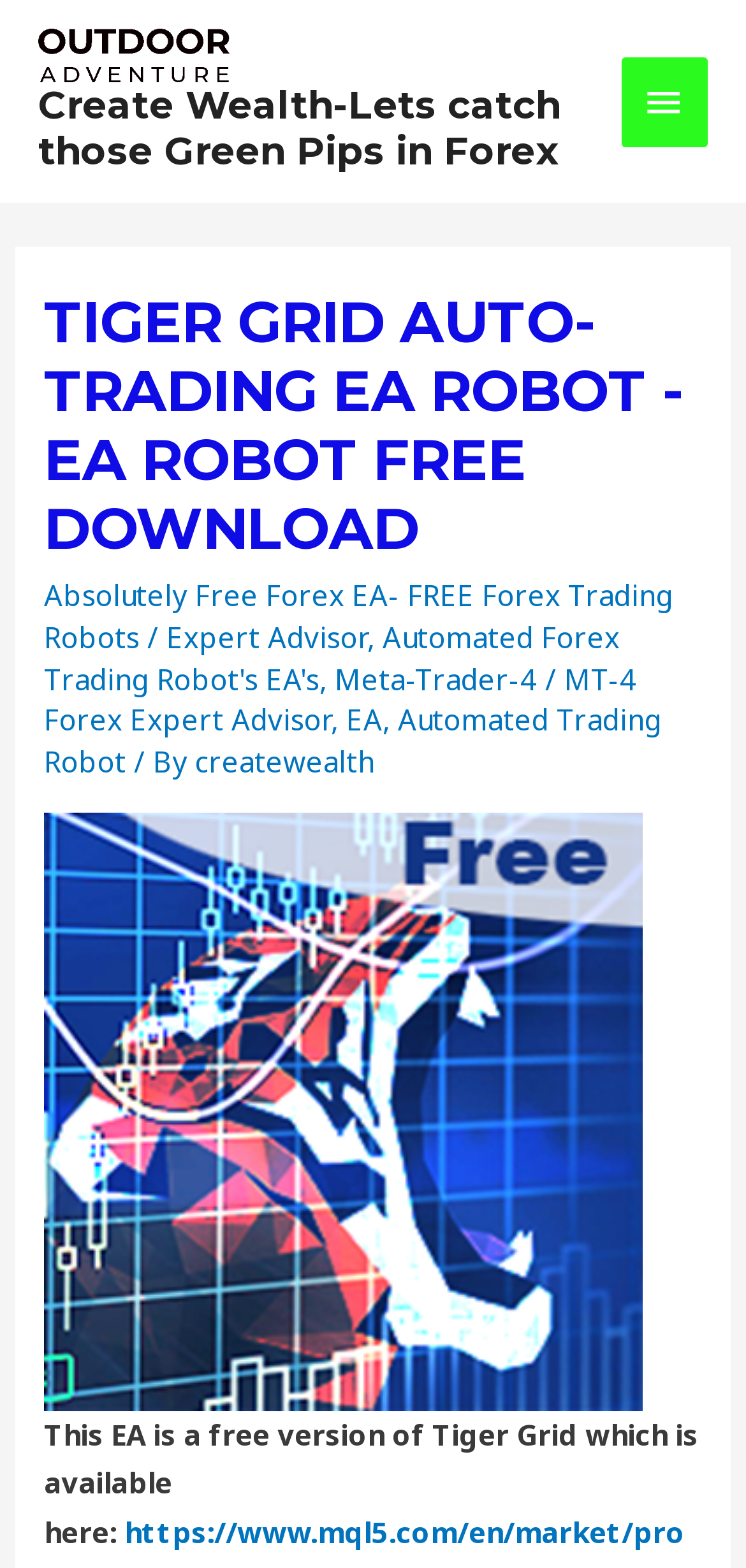Determine and generate the text content of the webpage's headline.

TIGER GRID AUTO-TRADING EA ROBOT -EA ROBOT FREE DOWNLOAD